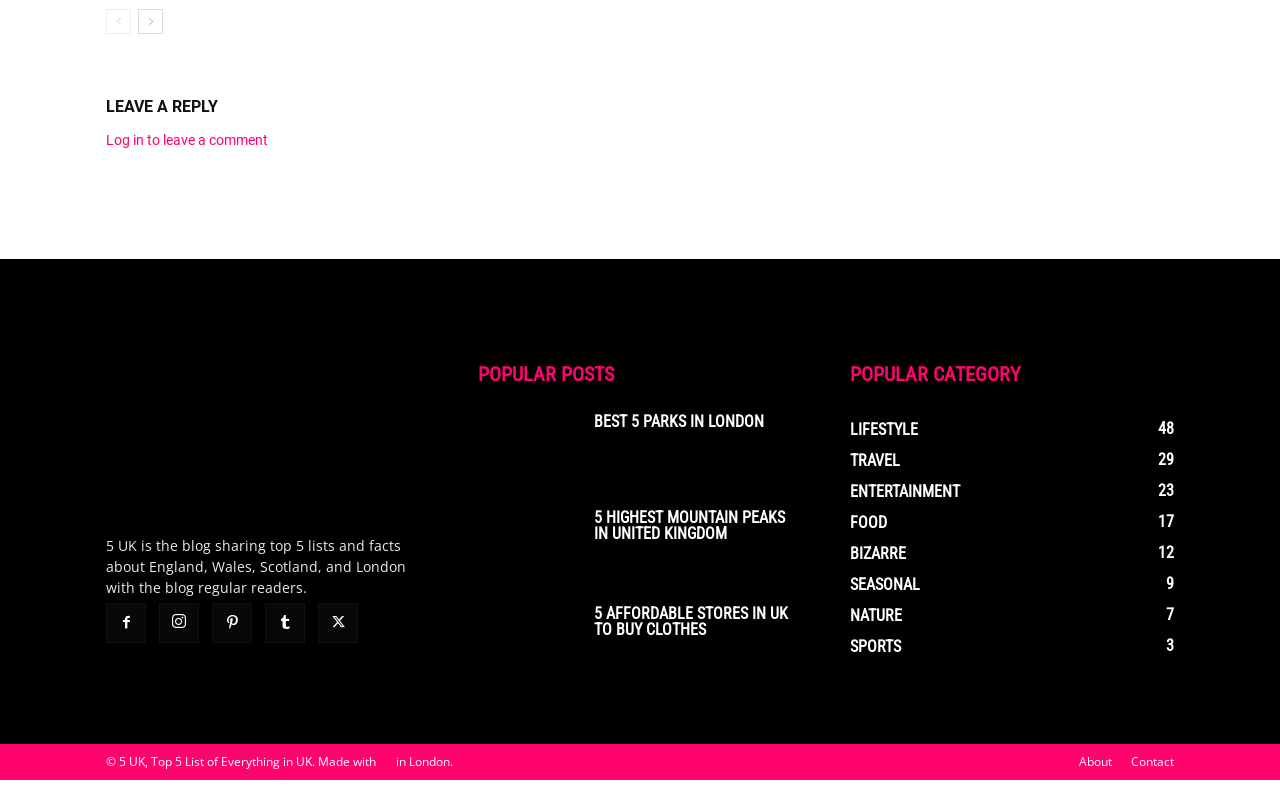Pinpoint the bounding box coordinates of the clickable area needed to execute the instruction: "Go to 'LIFESTYLE' category". The coordinates should be specified as four float numbers between 0 and 1, i.e., [left, top, right, bottom].

[0.664, 0.518, 0.717, 0.542]